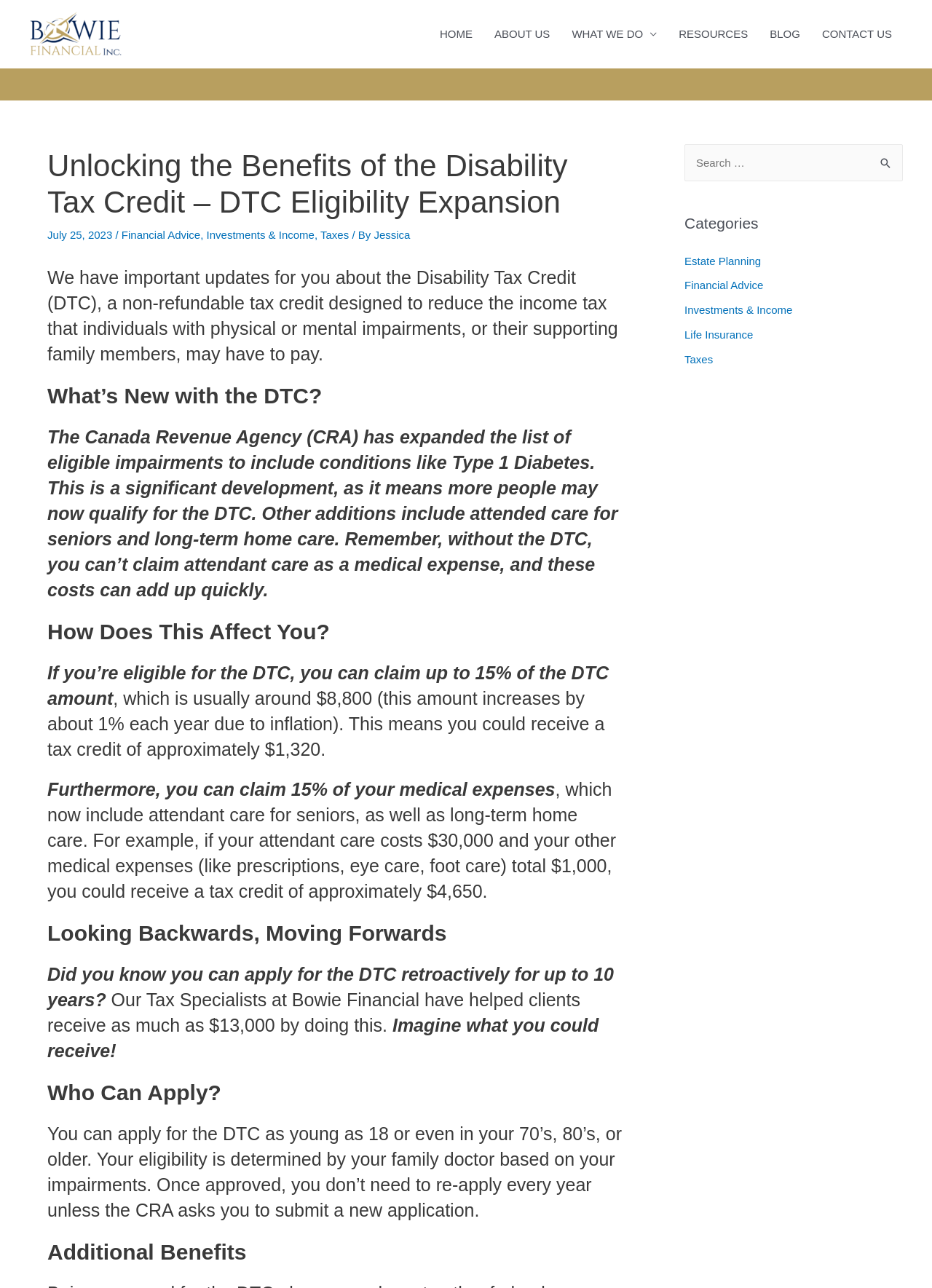Highlight the bounding box coordinates of the element that should be clicked to carry out the following instruction: "Read about 'What’s New with the DTC?'". The coordinates must be given as four float numbers ranging from 0 to 1, i.e., [left, top, right, bottom].

[0.051, 0.296, 0.668, 0.318]